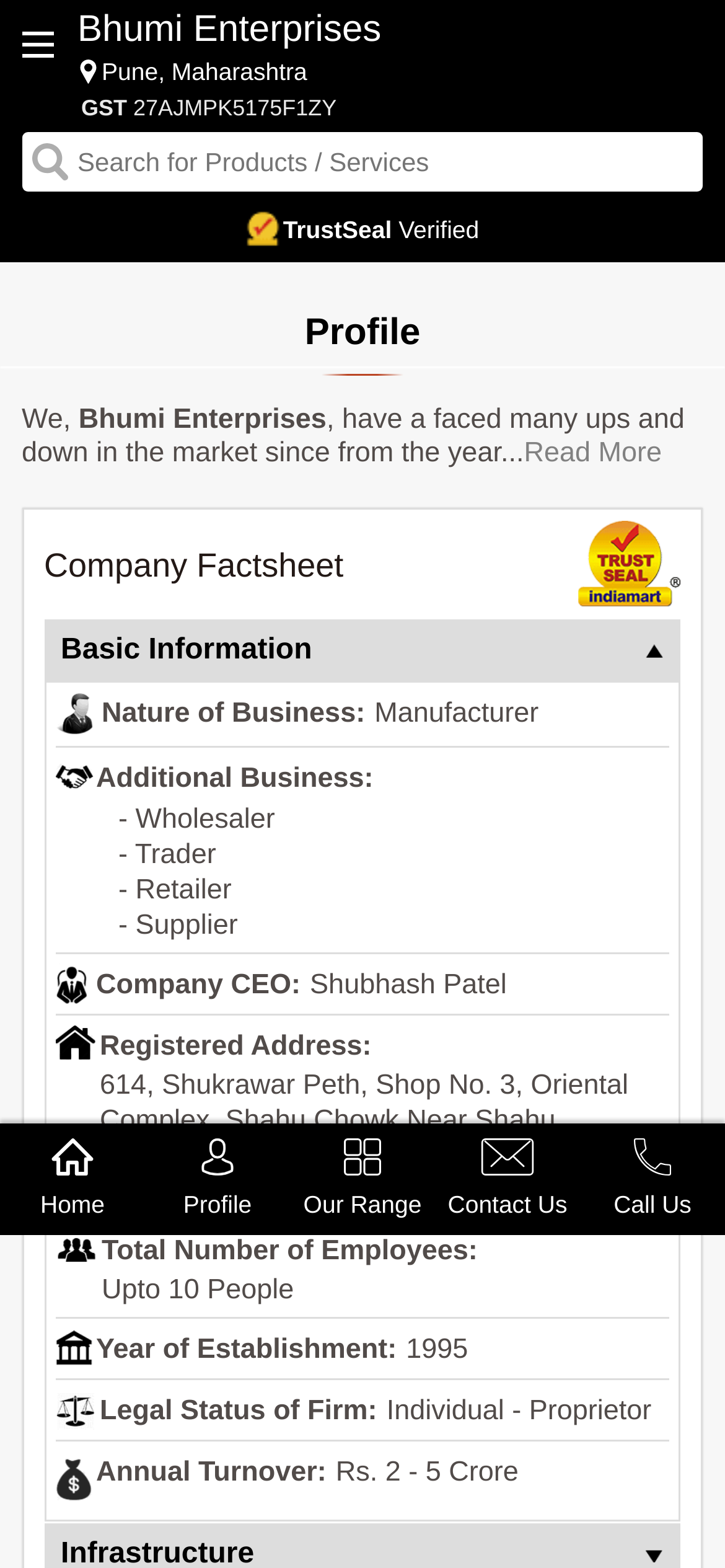Who is the company CEO?
Based on the screenshot, provide your answer in one word or phrase.

Shubhash Patel